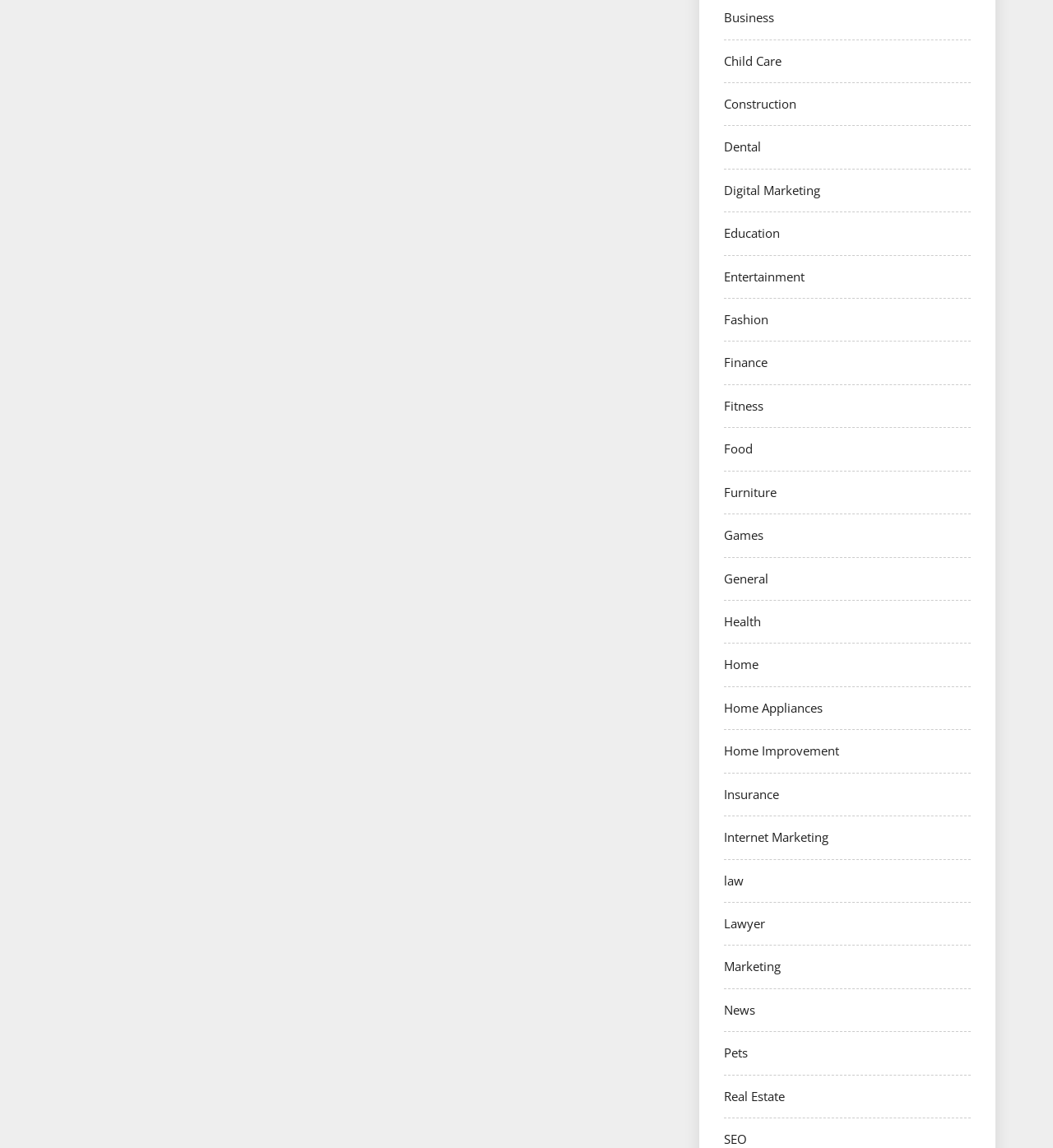Identify the bounding box coordinates for the element you need to click to achieve the following task: "Explore Real Estate". Provide the bounding box coordinates as four float numbers between 0 and 1, in the form [left, top, right, bottom].

[0.688, 0.947, 0.745, 0.962]